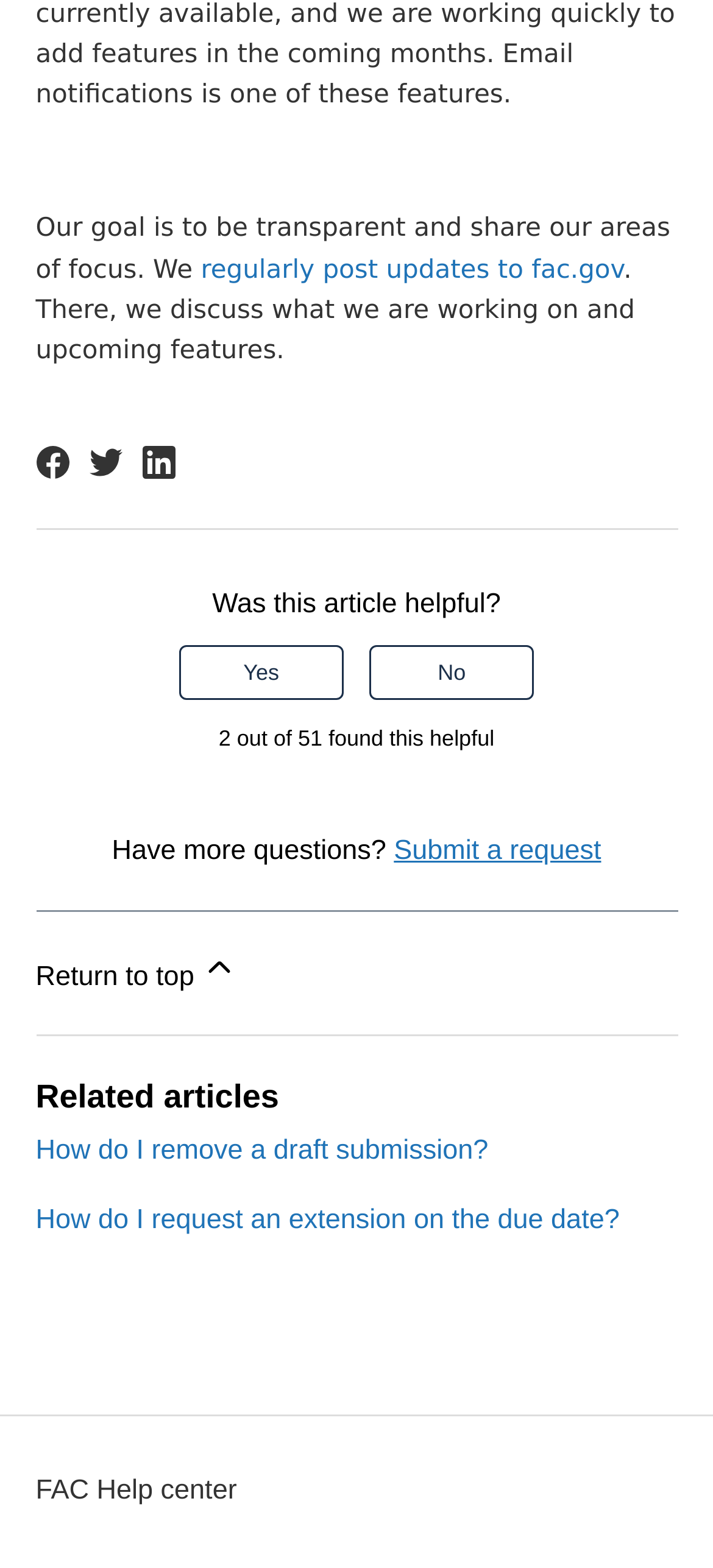Using the description "FAC Help center", locate and provide the bounding box of the UI element.

[0.05, 0.939, 0.332, 0.965]